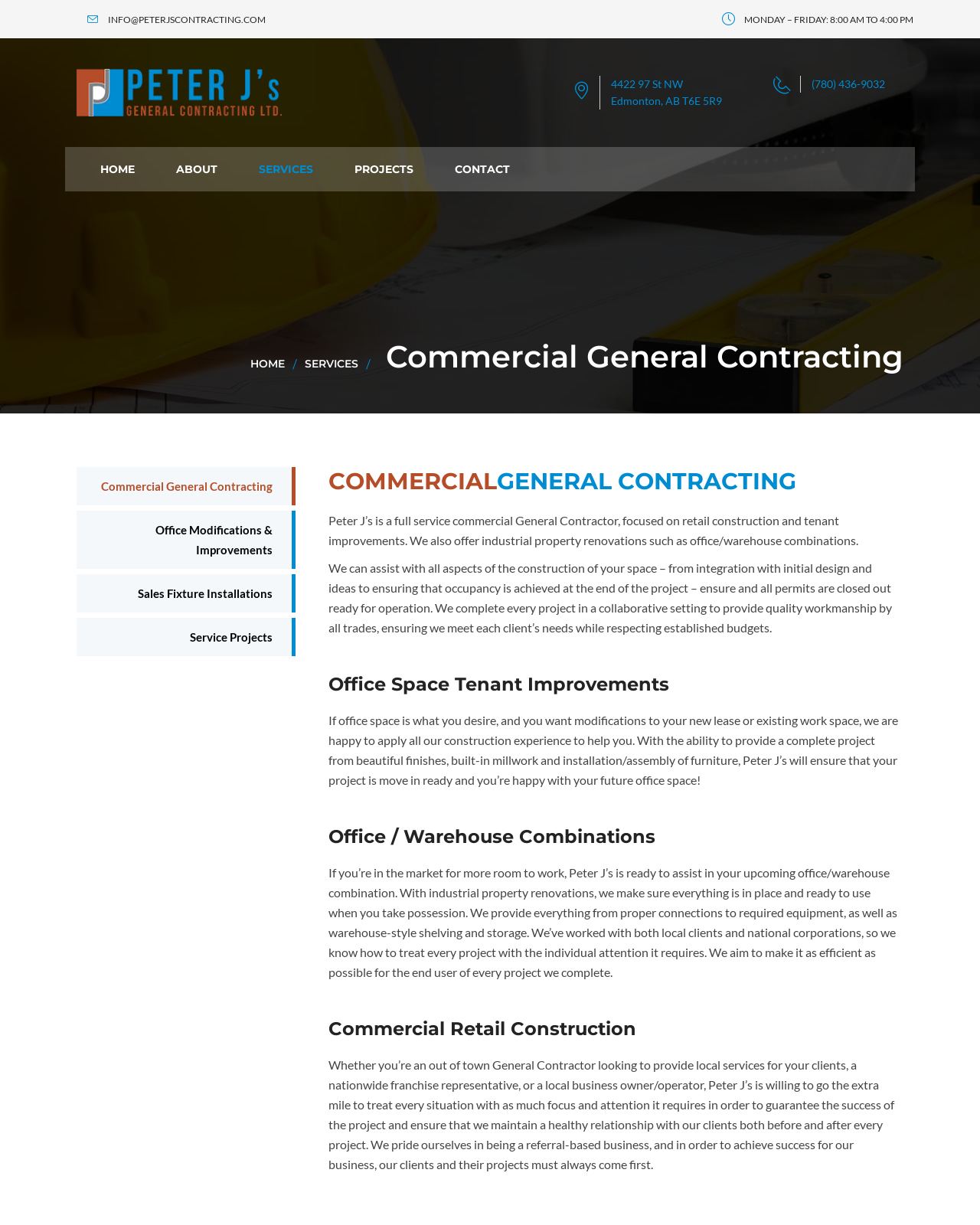Identify the bounding box coordinates for the element you need to click to achieve the following task: "Click the 'SERVICES' link". Provide the bounding box coordinates as four float numbers between 0 and 1, in the form [left, top, right, bottom].

[0.245, 0.126, 0.339, 0.15]